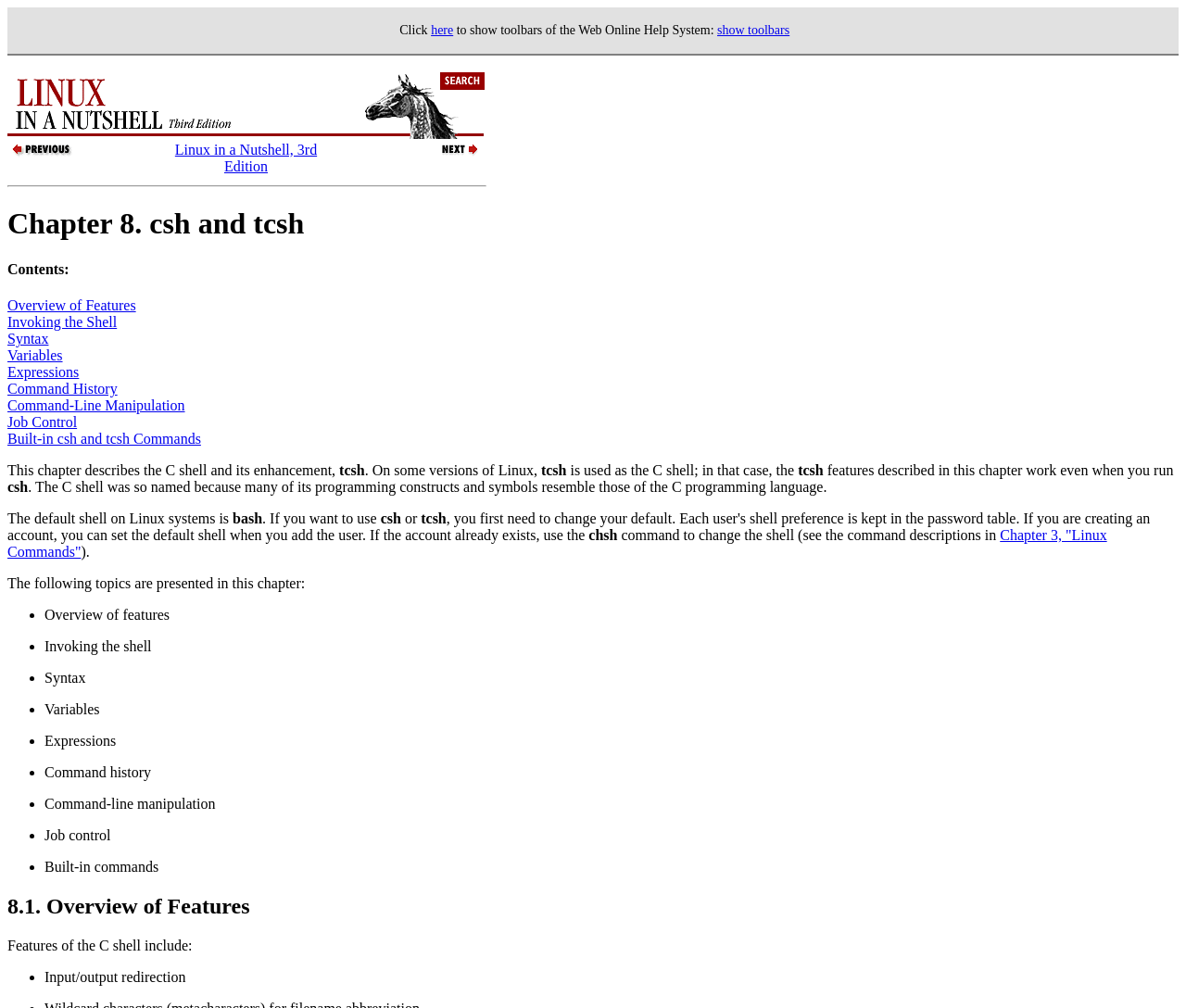Based on the image, provide a detailed response to the question:
What is the default shell on Linux systems?

The default shell on Linux systems can be found in the static text element that says 'The default shell on Linux systems is bash'. This element is located in the middle of the webpage.